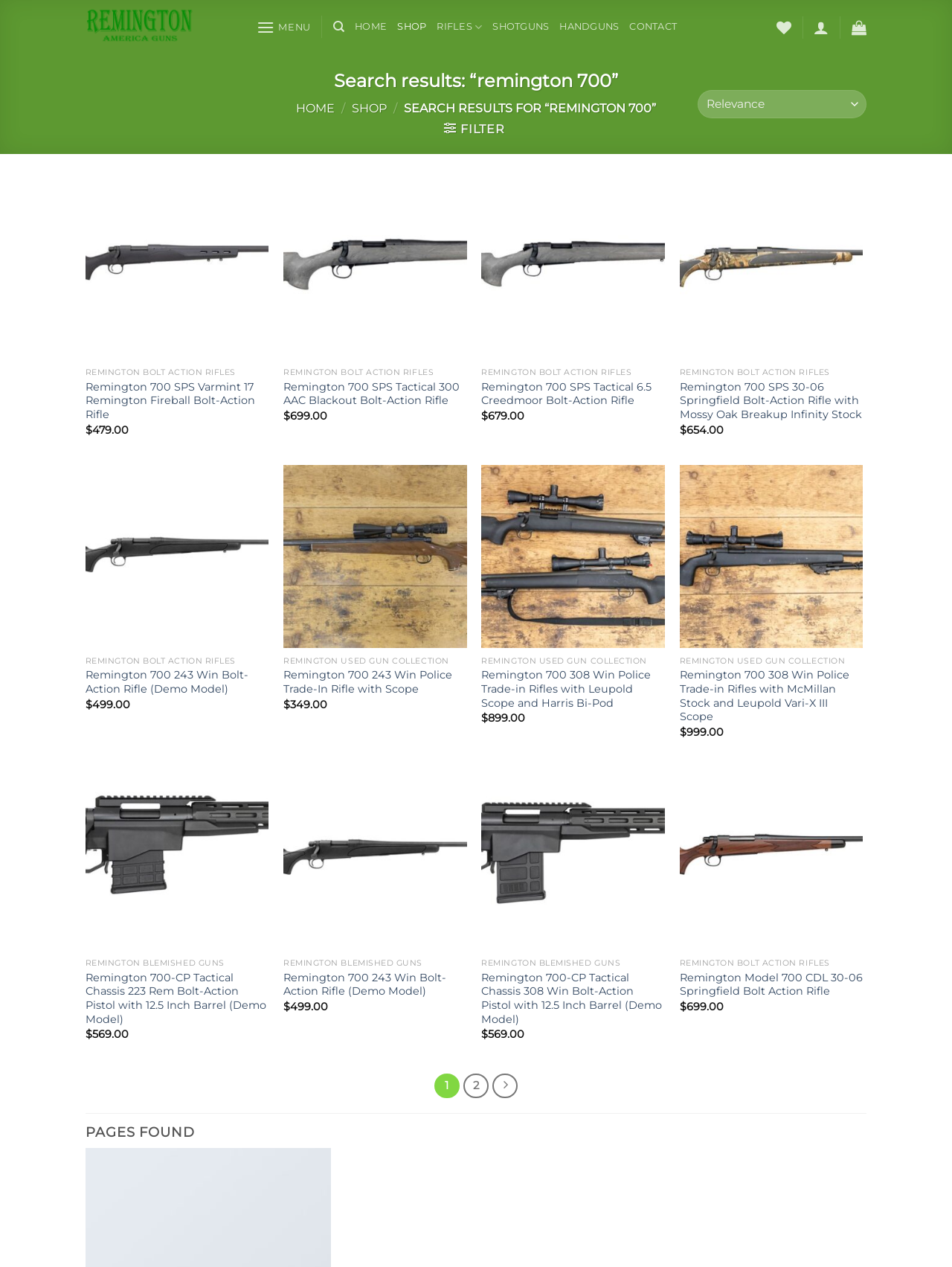Write an exhaustive caption that covers the webpage's main aspects.

The webpage is about Remington 700 rifles, with a focus on search results. At the top, there is a logo and a menu bar with links to "HOME", "SHOP", "RIFLES", "SHOTGUNS", "HANDGUNS", and "CONTACT". Below the menu bar, there is a search bar with a "FILTER" button and a dropdown menu for sorting options.

The main content of the page is a list of search results, with four columns of rifle listings. Each listing includes a "QUICK VIEW" button, a "Wishlist" button, and a price tag. The listings are divided into two categories: "REMINGTON BOLT ACTION RIFLES" and "REMINGTON USED GUN COLLECTION". The rifles are listed with their model names, prices, and a brief description.

There are a total of eight rifle listings, with four in each category. The prices range from $349.00 to $899.00. The listings are arranged in a grid layout, with two rows of four columns each. The "QUICK VIEW" and "Wishlist" buttons are positioned below each listing, and the prices are displayed in a smaller font above the buttons.

At the bottom of the page, there are additional links and buttons, including a "Wishlist" button and a "QUICK VIEW" button. The overall layout is clean and organized, making it easy to navigate and compare the different rifle listings.